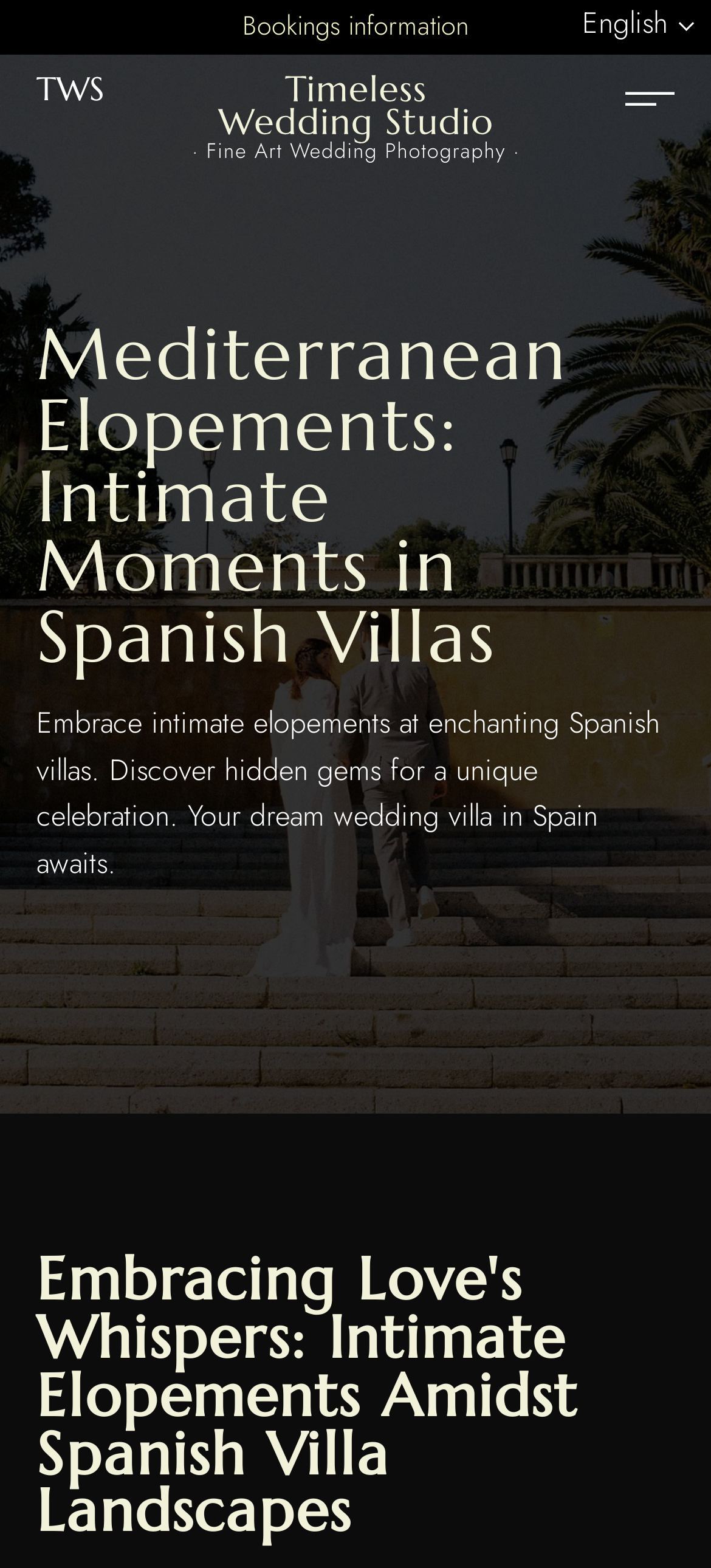Please determine the bounding box coordinates of the area that needs to be clicked to complete this task: 'Contact us'. The coordinates must be four float numbers between 0 and 1, formatted as [left, top, right, bottom].

[0.341, 0.006, 0.659, 0.029]